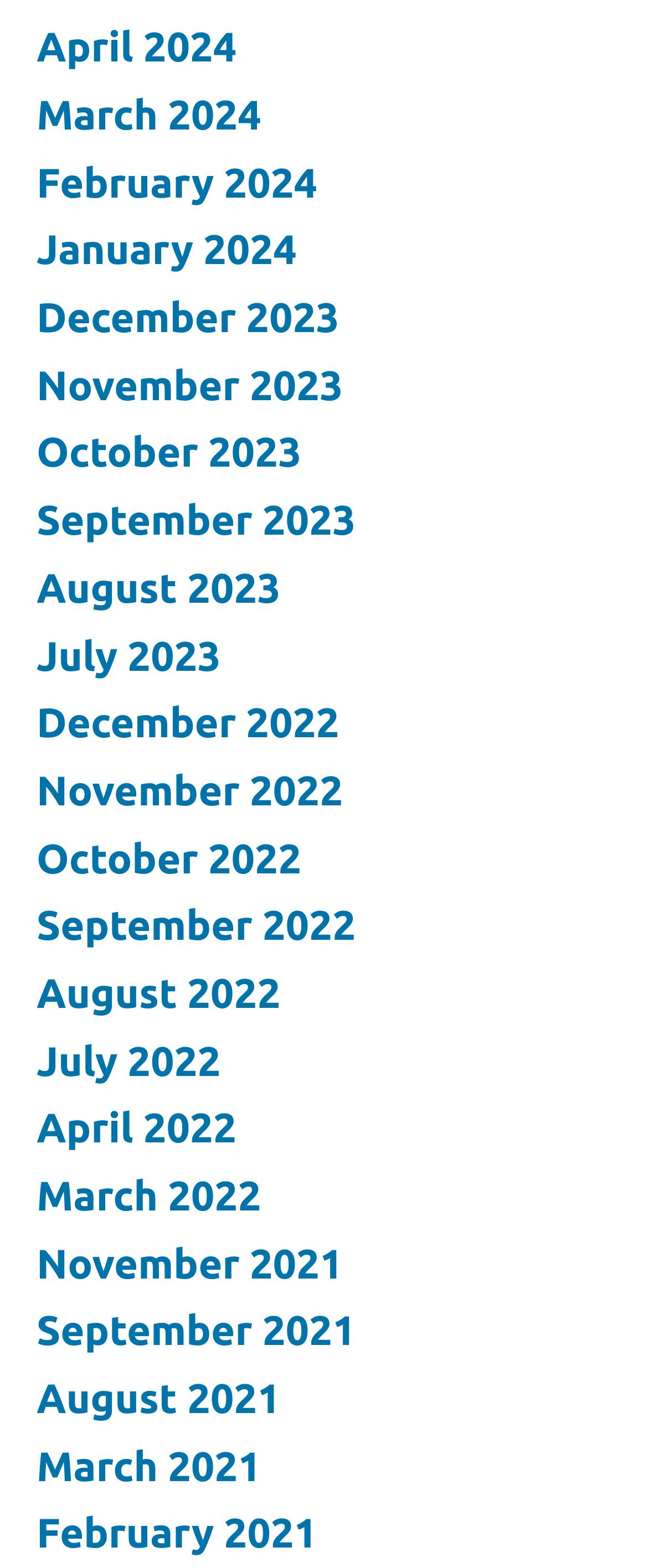Find the UI element described as: "March 2021" and predict its bounding box coordinates. Ensure the coordinates are four float numbers between 0 and 1, [left, top, right, bottom].

[0.056, 0.92, 0.403, 0.95]